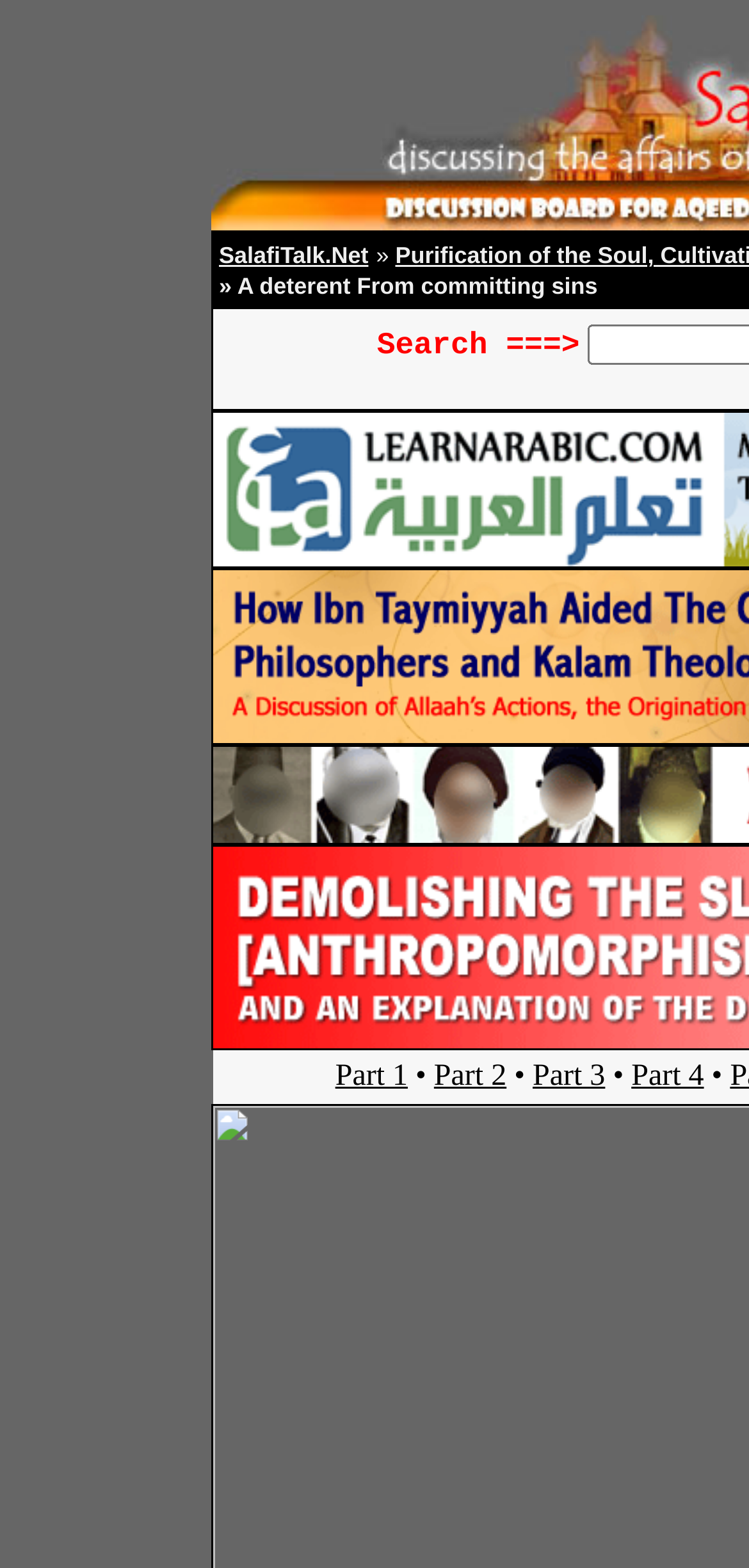Answer with a single word or phrase: 
How many links are there on the webpage?

4